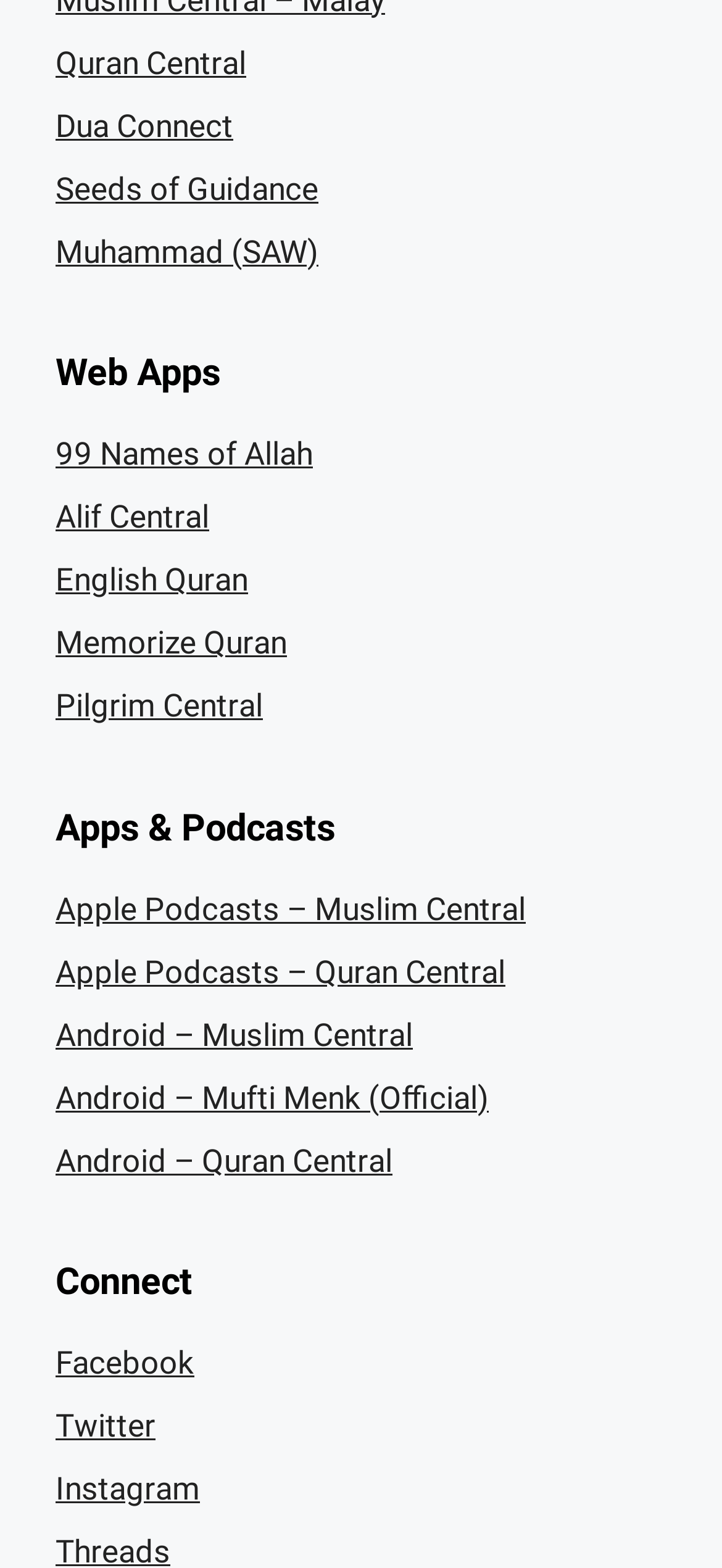Determine the bounding box coordinates for the UI element matching this description: "Android – Mufti Menk (Official)".

[0.077, 0.688, 0.677, 0.711]